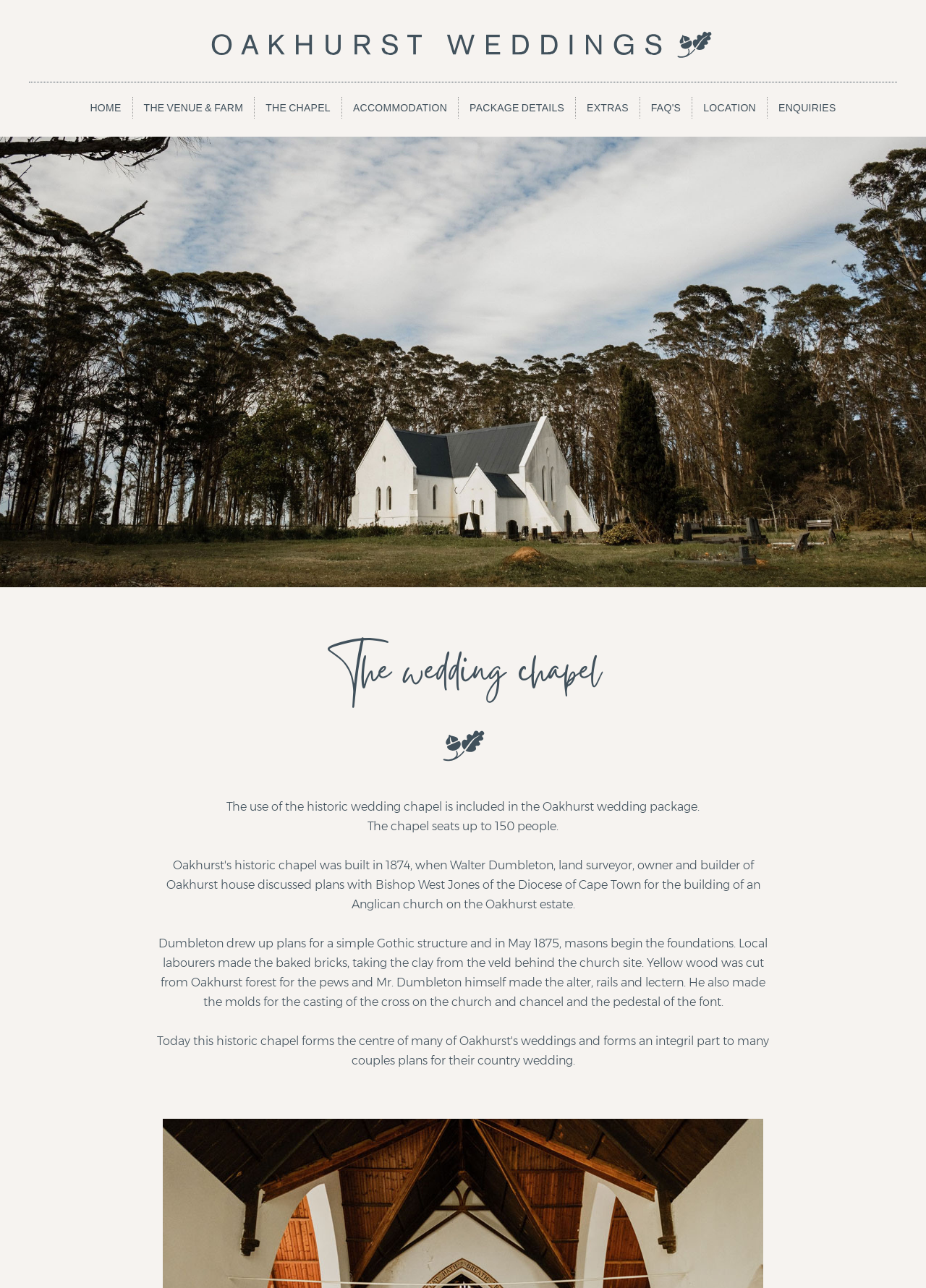Determine the coordinates of the bounding box for the clickable area needed to execute this instruction: "Check the LOCATION".

[0.748, 0.075, 0.828, 0.092]